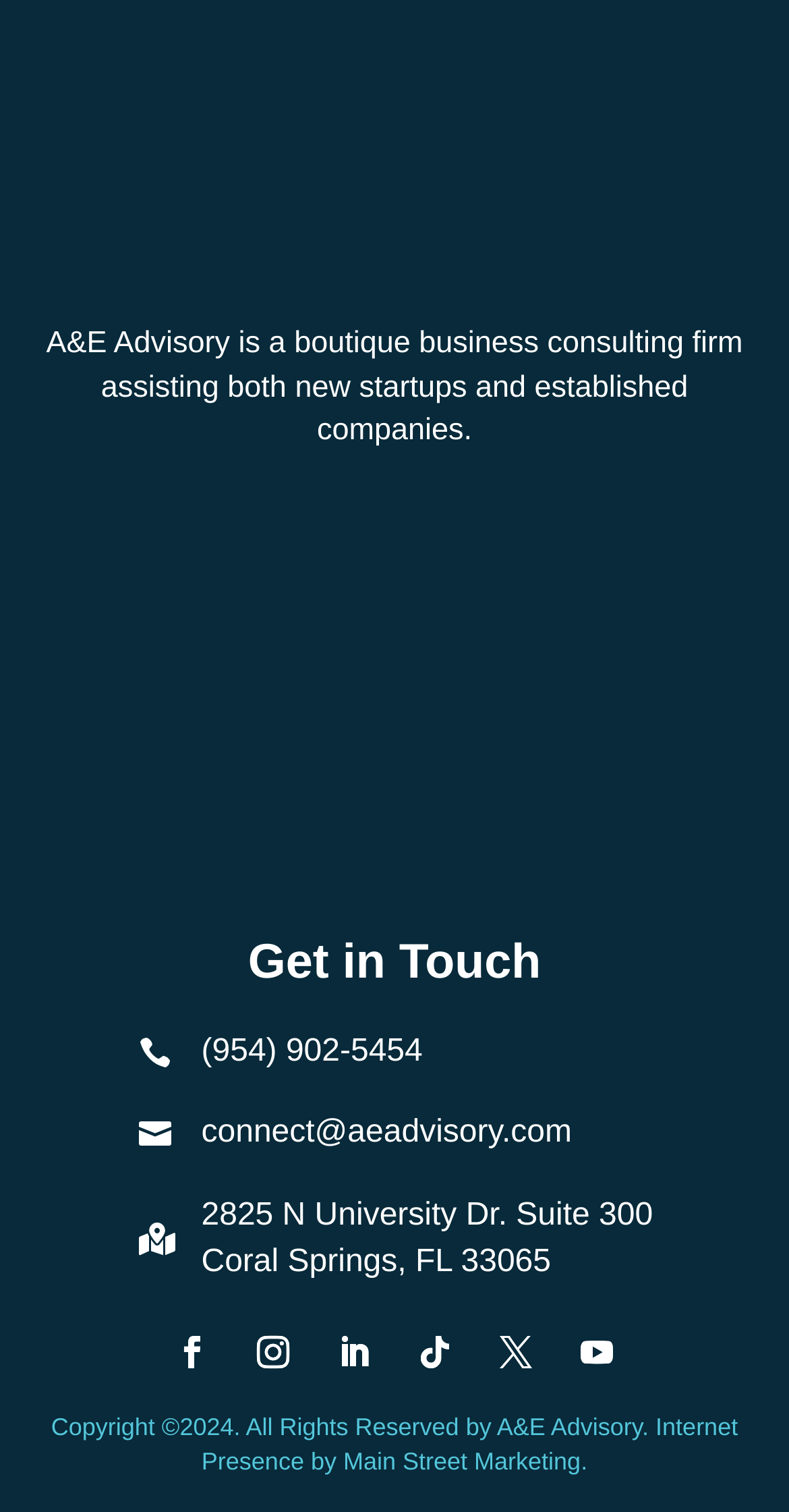Pinpoint the bounding box coordinates of the area that should be clicked to complete the following instruction: "View the address". The coordinates must be given as four float numbers between 0 and 1, i.e., [left, top, right, bottom].

[0.255, 0.792, 0.827, 0.815]